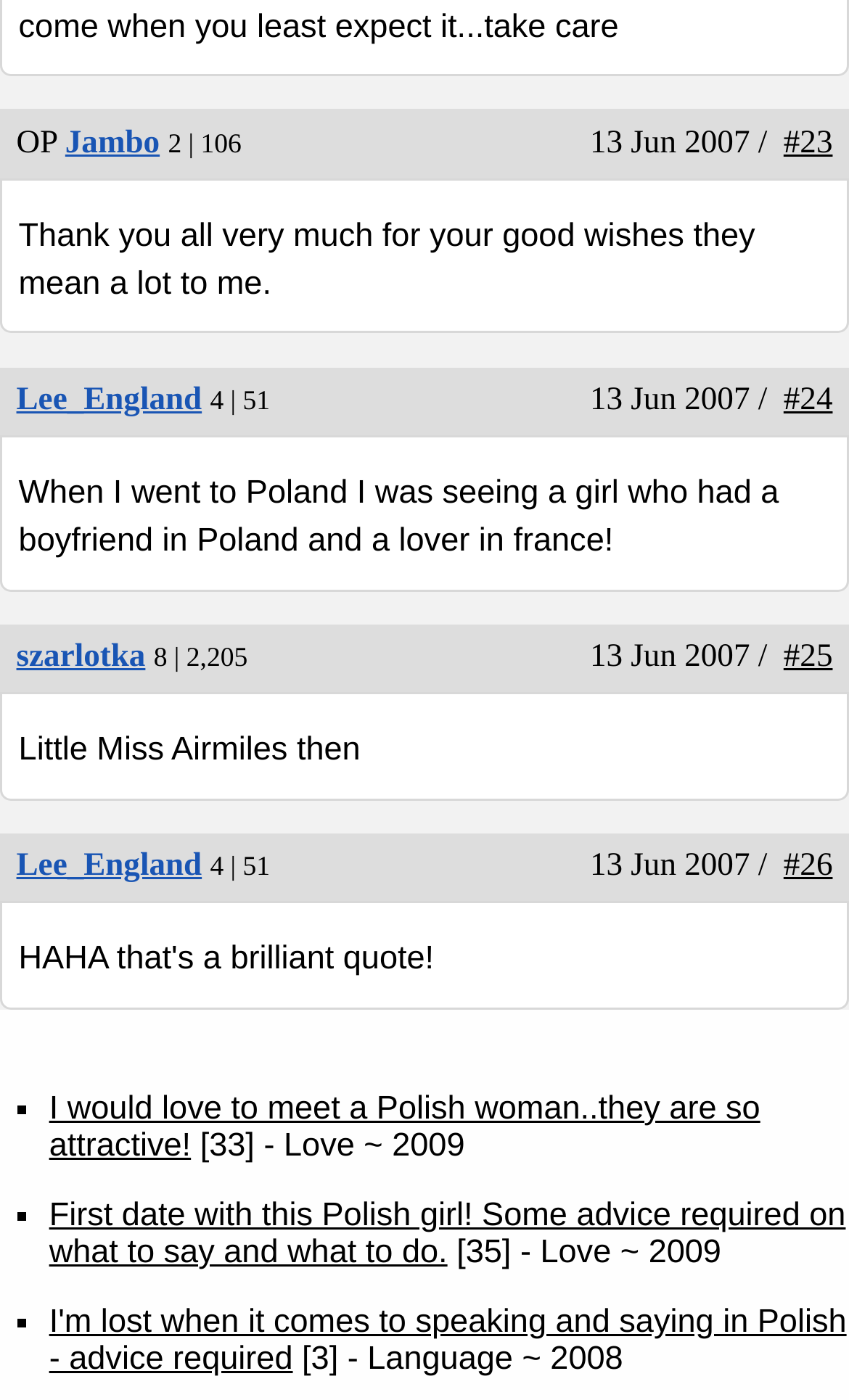Provide a single word or phrase answer to the question: 
How many links are in the last article?

4